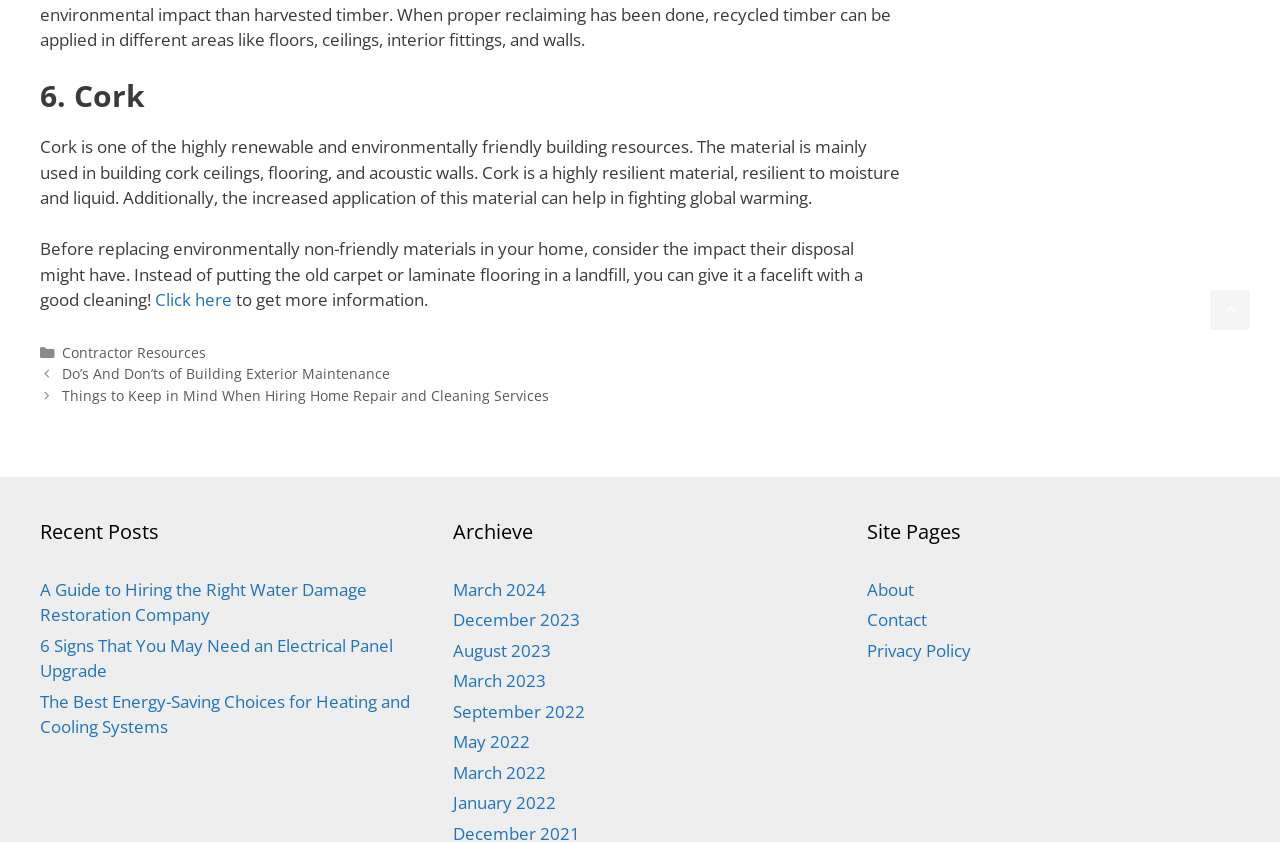Could you determine the bounding box coordinates of the clickable element to complete the instruction: "View recent post about A Guide to Hiring the Right Water Damage Restoration Company"? Provide the coordinates as four float numbers between 0 and 1, i.e., [left, top, right, bottom].

[0.031, 0.686, 0.287, 0.744]